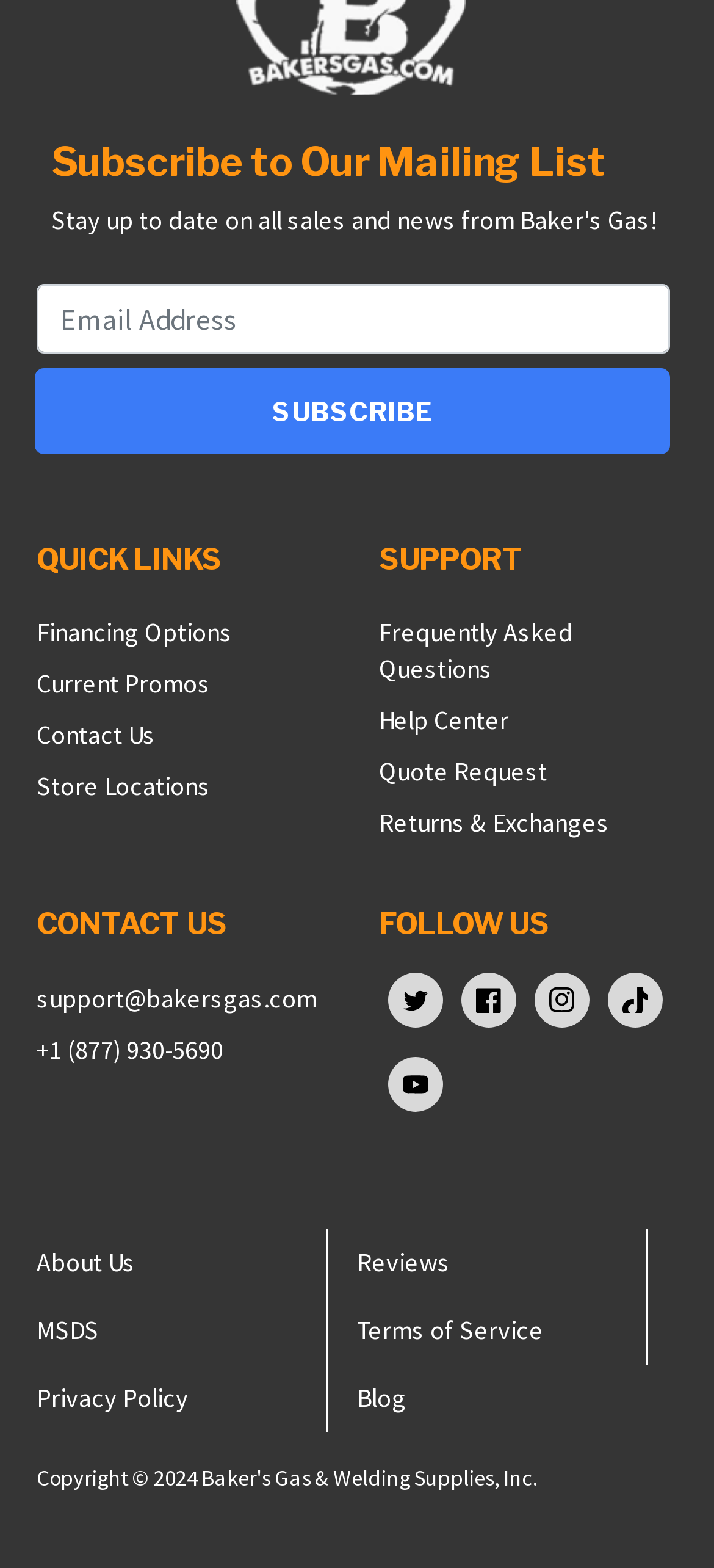What are the quick links provided?
Please answer the question with as much detail and depth as you can.

The quick links section is headed by 'QUICK LINKS' and provides four links: 'Financing Options', 'Current Promos', 'Contact Us', and 'Store Locations', which are likely shortcuts to important pages on the website.